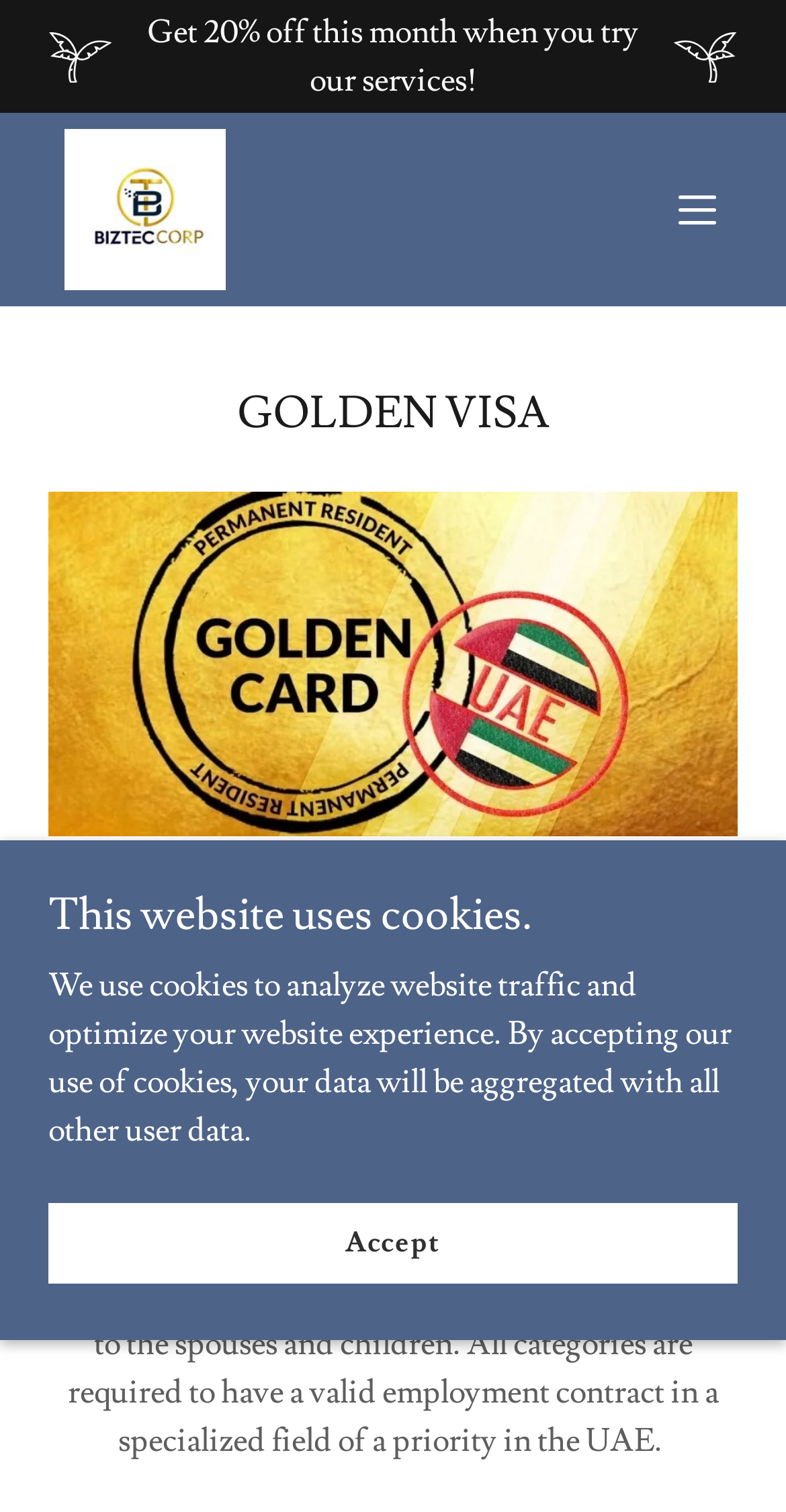What is the benefit of the golden visa to spouses and children?
Refer to the image and give a detailed response to the question.

According to the webpage, the golden visa advantage extends to the spouses and children, which means they are also eligible for the 10-year or 5-year long-term UAE residency visa.